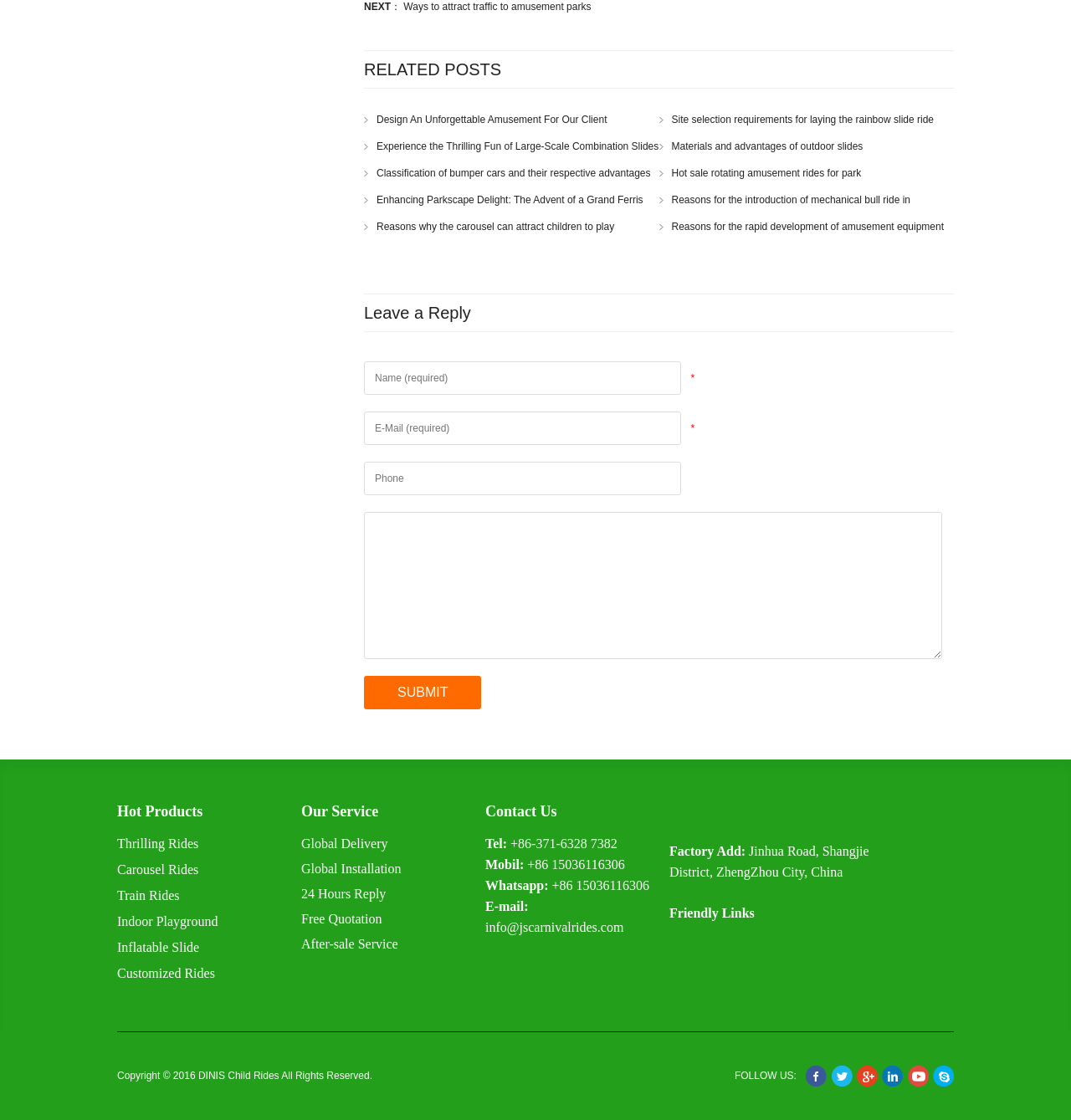How can users contact the company?
Provide an in-depth and detailed answer to the question.

The 'Contact Us' section provides various contact information, including phone numbers, email addresses, and WhatsApp numbers, indicating that users can contact the company through these channels.